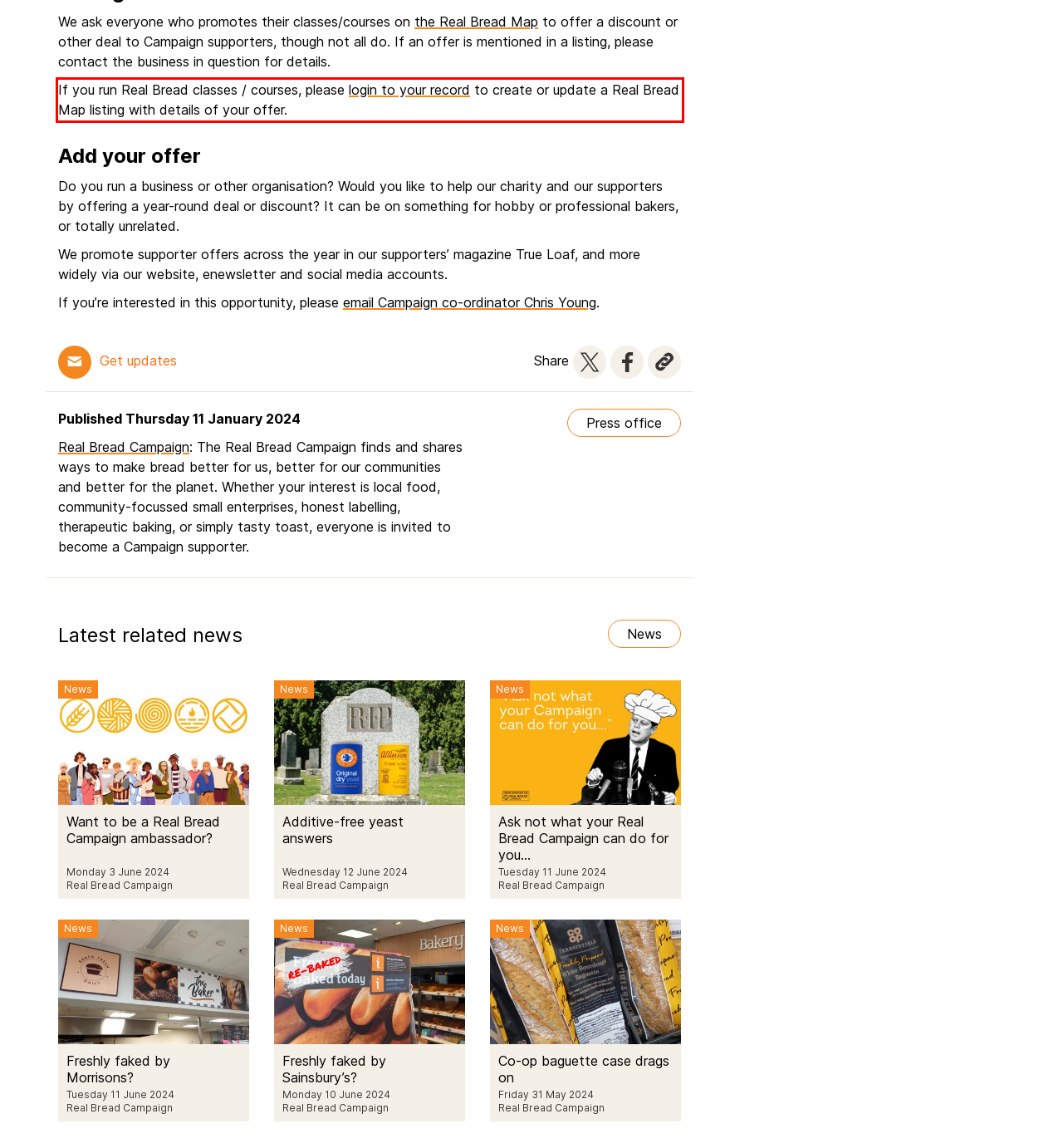Identify the text within the red bounding box on the webpage screenshot and generate the extracted text content.

If you run Real Bread classes / courses, please login to your record to create or update a Real Bread Map listing with details of your offer.